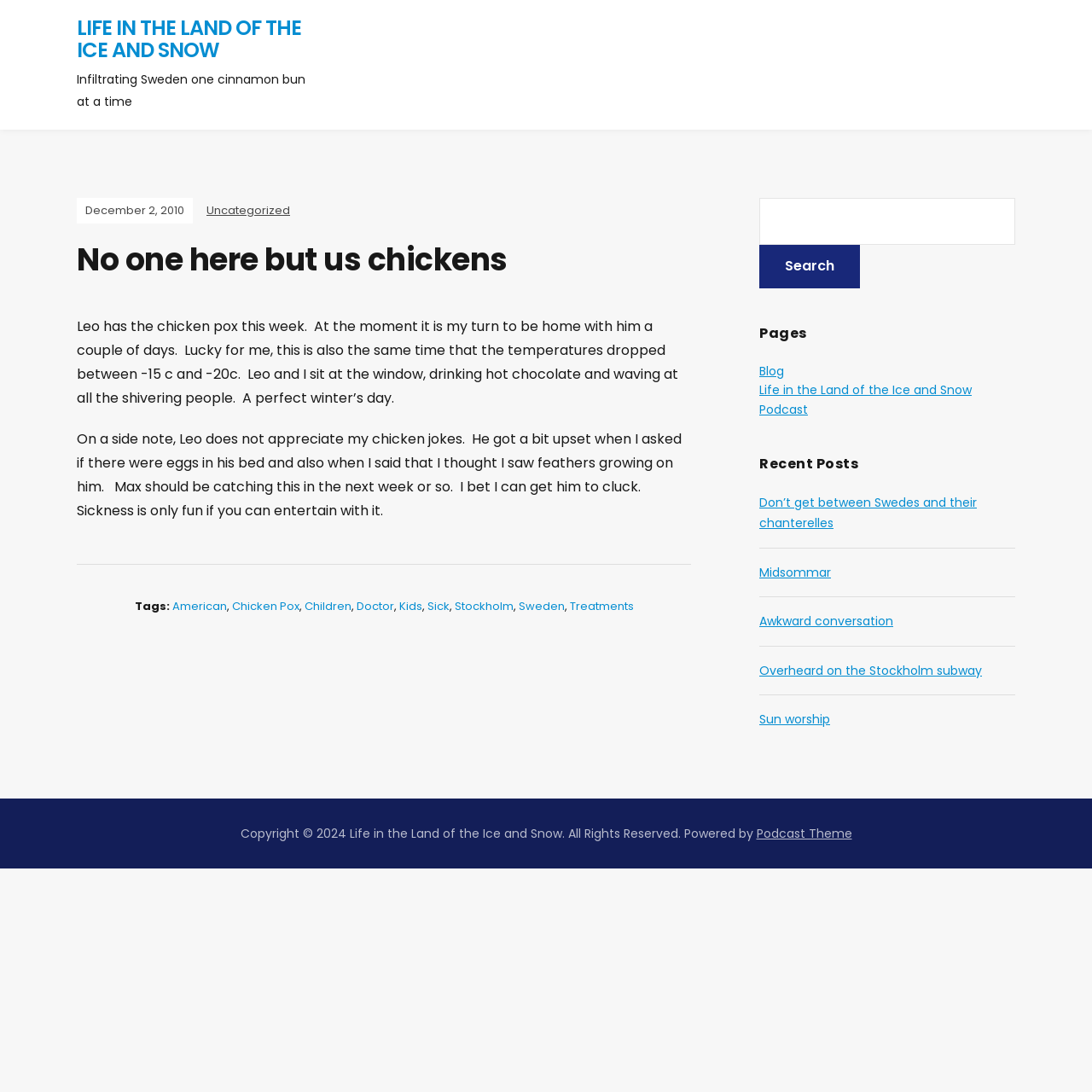Generate the text of the webpage's primary heading.

No one here but us chickens